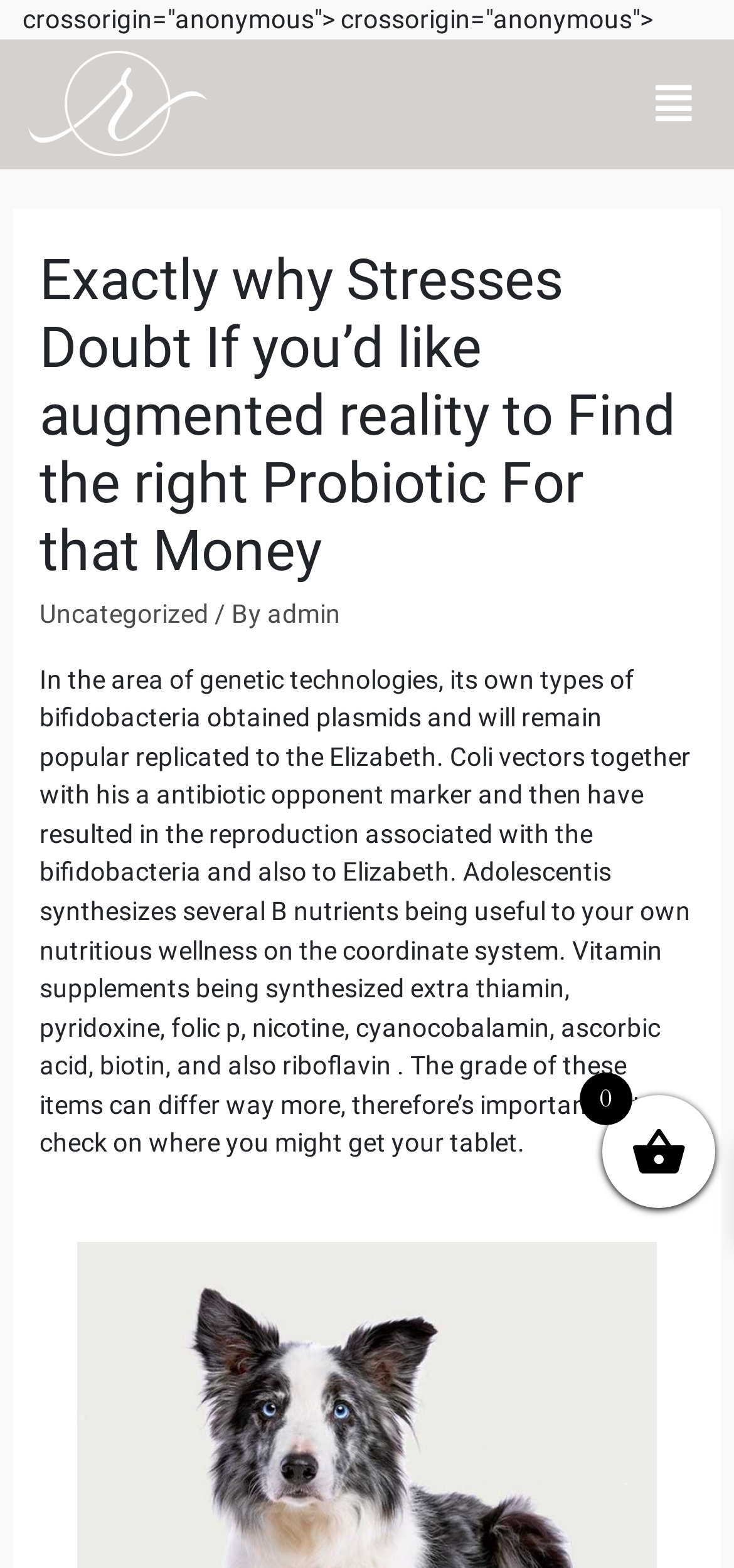Extract the main heading from the webpage content.

Exactly why Stresses Doubt If you’d like augmented reality to Find the right Probiotic For that Money